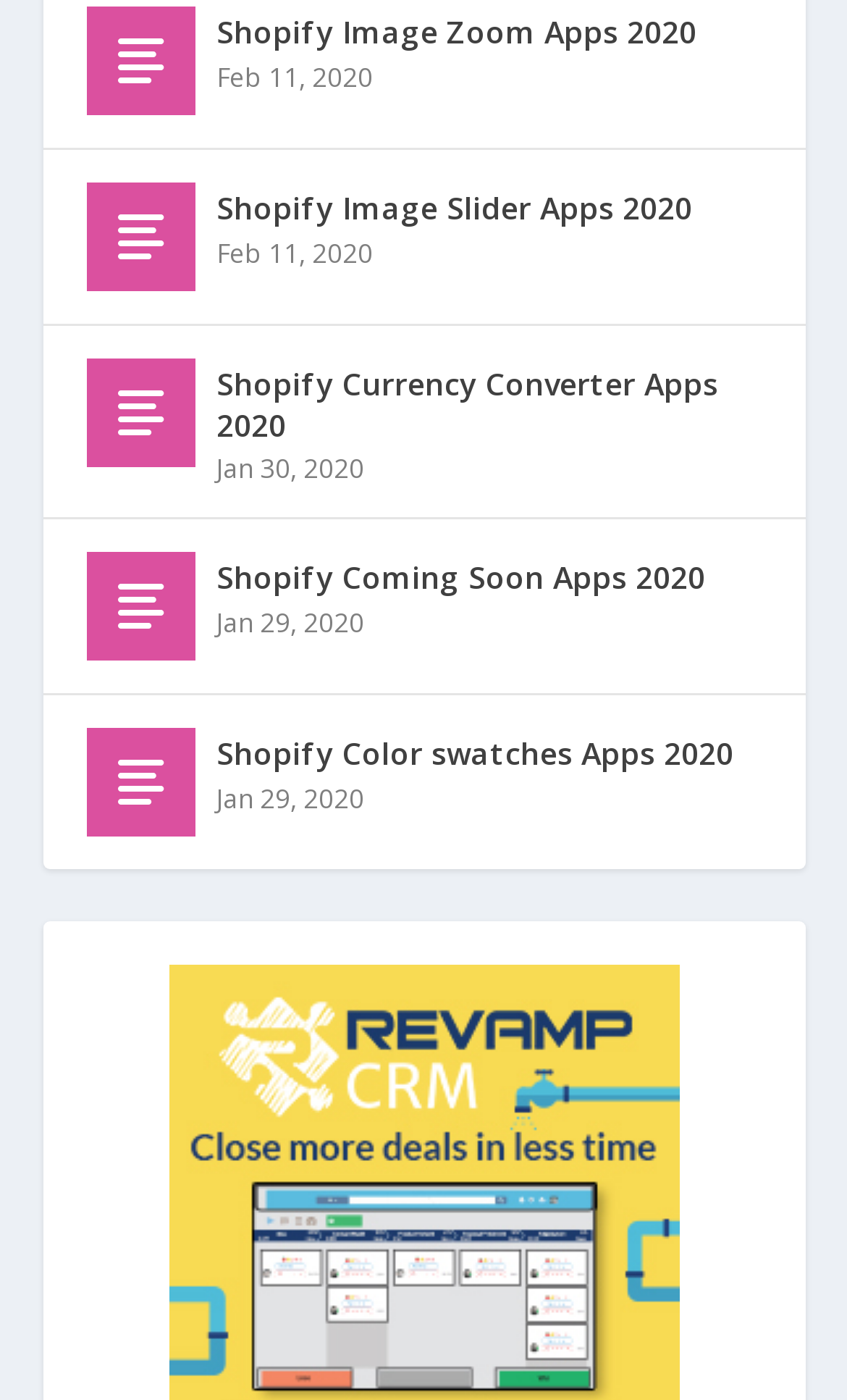Identify the bounding box coordinates for the element that needs to be clicked to fulfill this instruction: "Read the article about the decline of American thought". Provide the coordinates in the format of four float numbers between 0 and 1: [left, top, right, bottom].

None